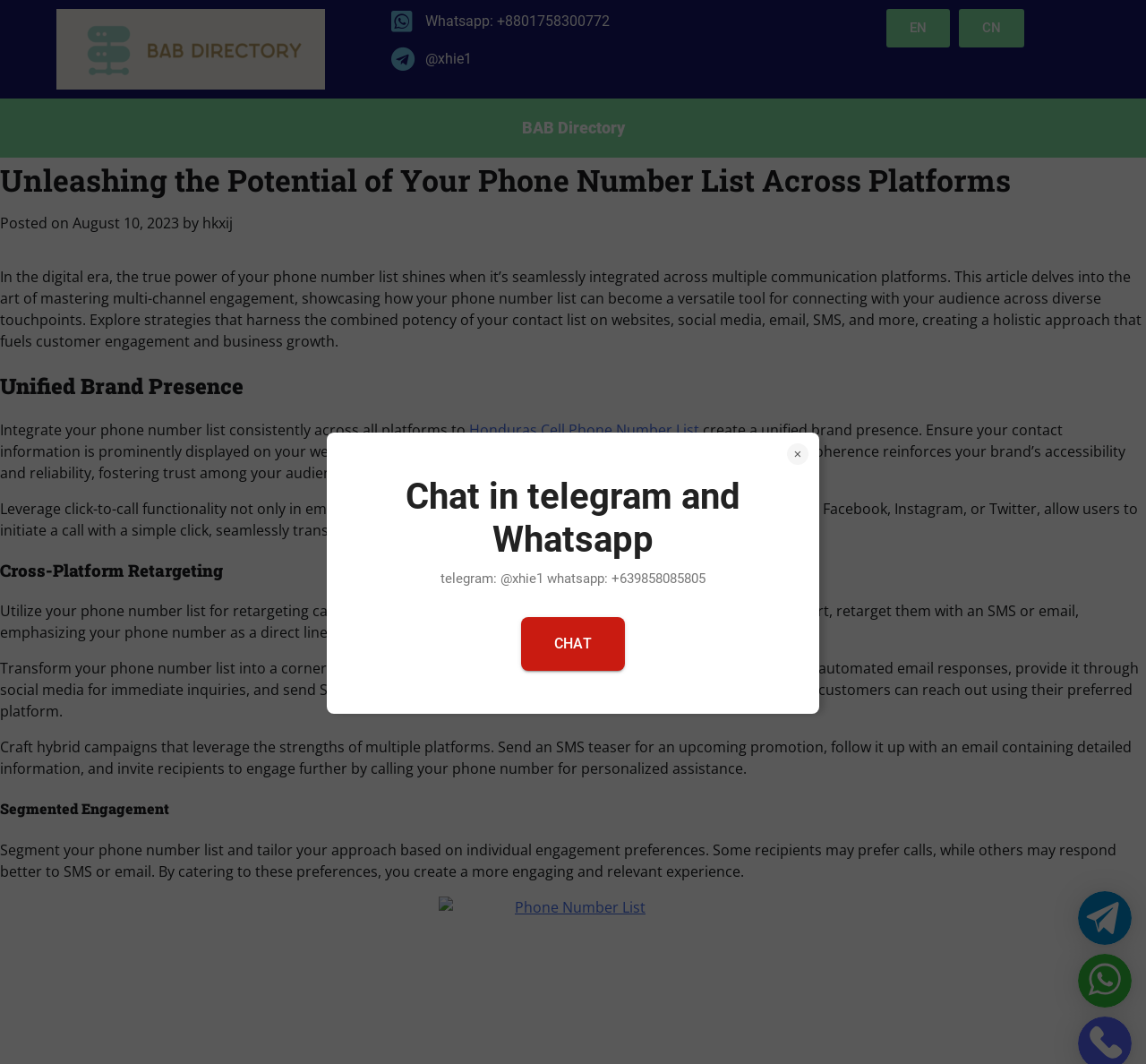Provide a single word or phrase answer to the question: 
What is the role of phone number lists in customer support strategy?

Cornerstone of customer support